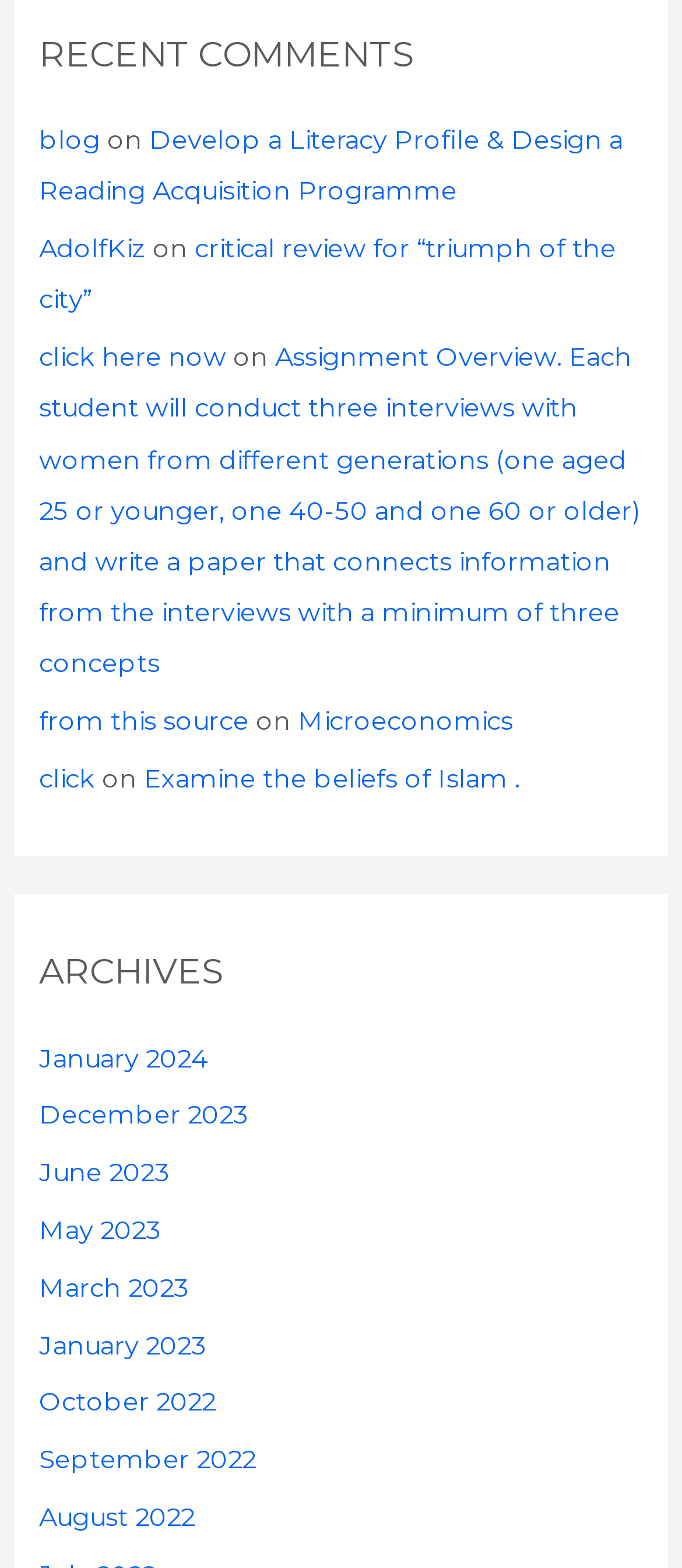Please mark the clickable region by giving the bounding box coordinates needed to complete this instruction: "view recent comments".

[0.058, 0.018, 0.942, 0.051]